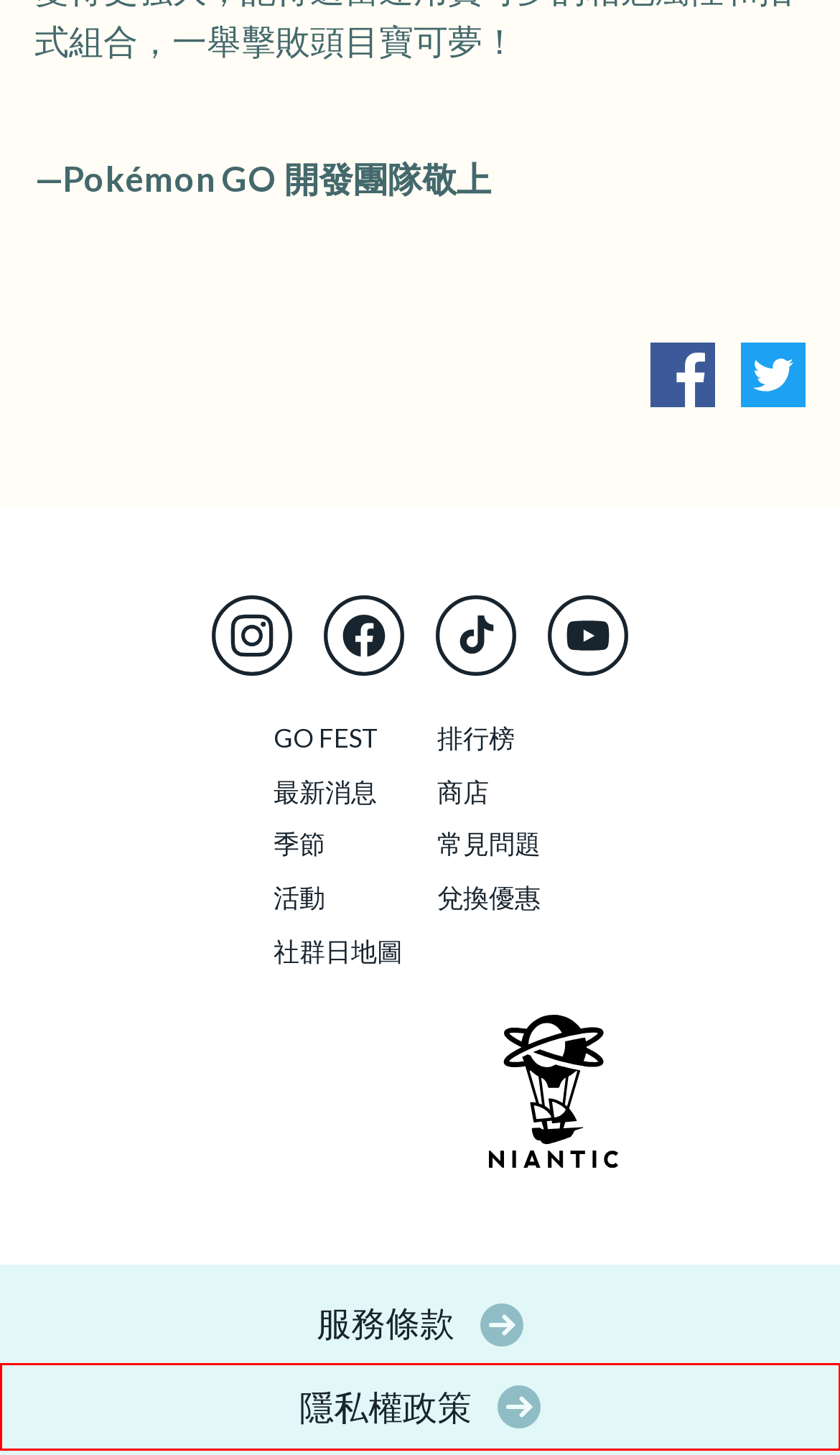You have been given a screenshot of a webpage with a red bounding box around a UI element. Select the most appropriate webpage description for the new webpage that appears after clicking the element within the red bounding box. The choices are:
A. Niantic公司的 cookie 政策 – Niantic Labs
B. 歡迎來到「Pokémon GO：同一片天空」
C. Niantic隱私權政策 – Niantic Labs
D. Niantic 智慧財產權政策及通報其他侵犯貴方權利情形 – Niantic Labs
E. 最新消息 – Pokémon GO
F. Pokemon GO – Pokémon GO
G. Pokémon GO  —  Niantic技術支援與幫助中心
H. Niantic服務條款 – Niantic Labs

C